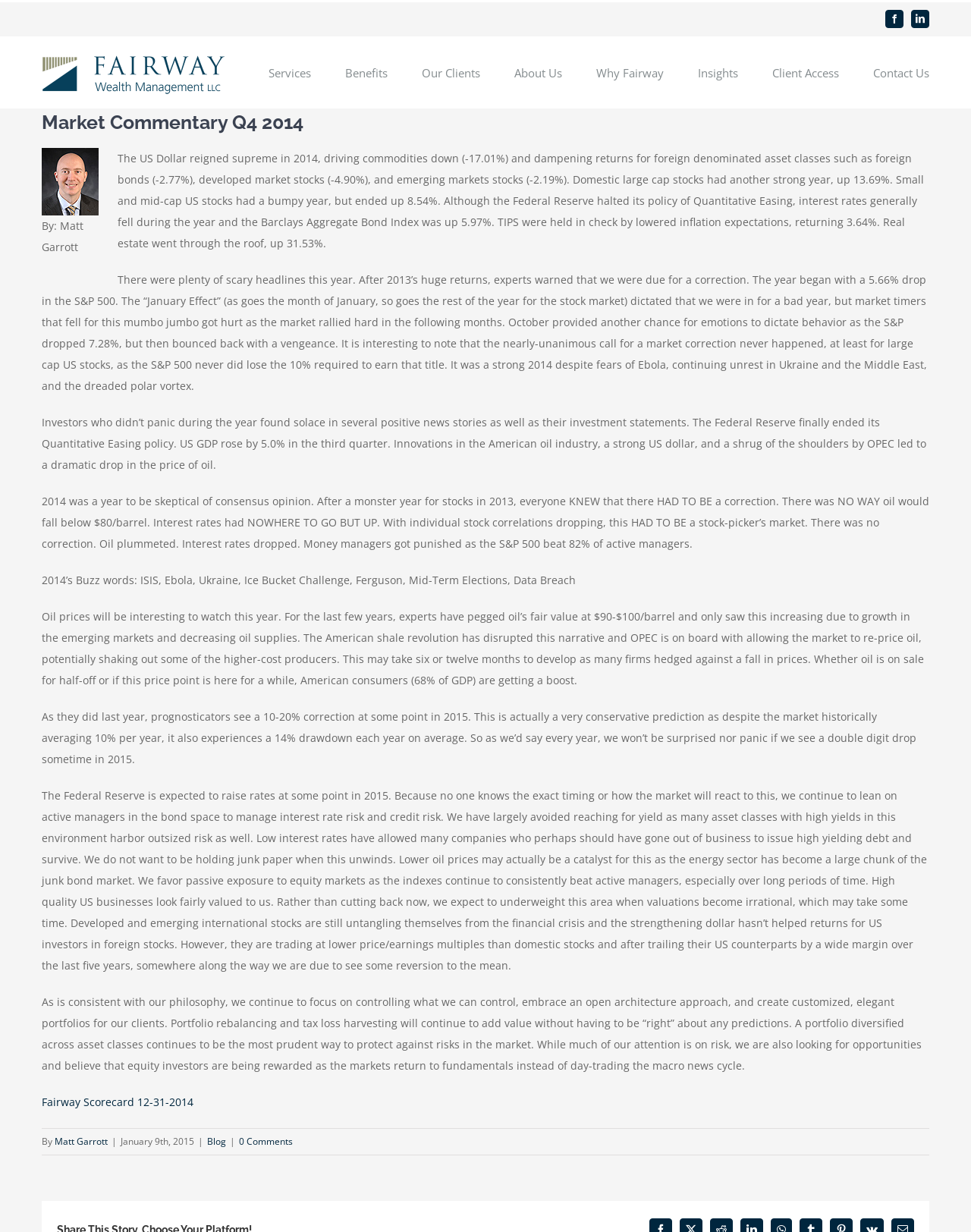What is the company name?
Based on the image, give a one-word or short phrase answer.

Fairway Wealth Management, LLC